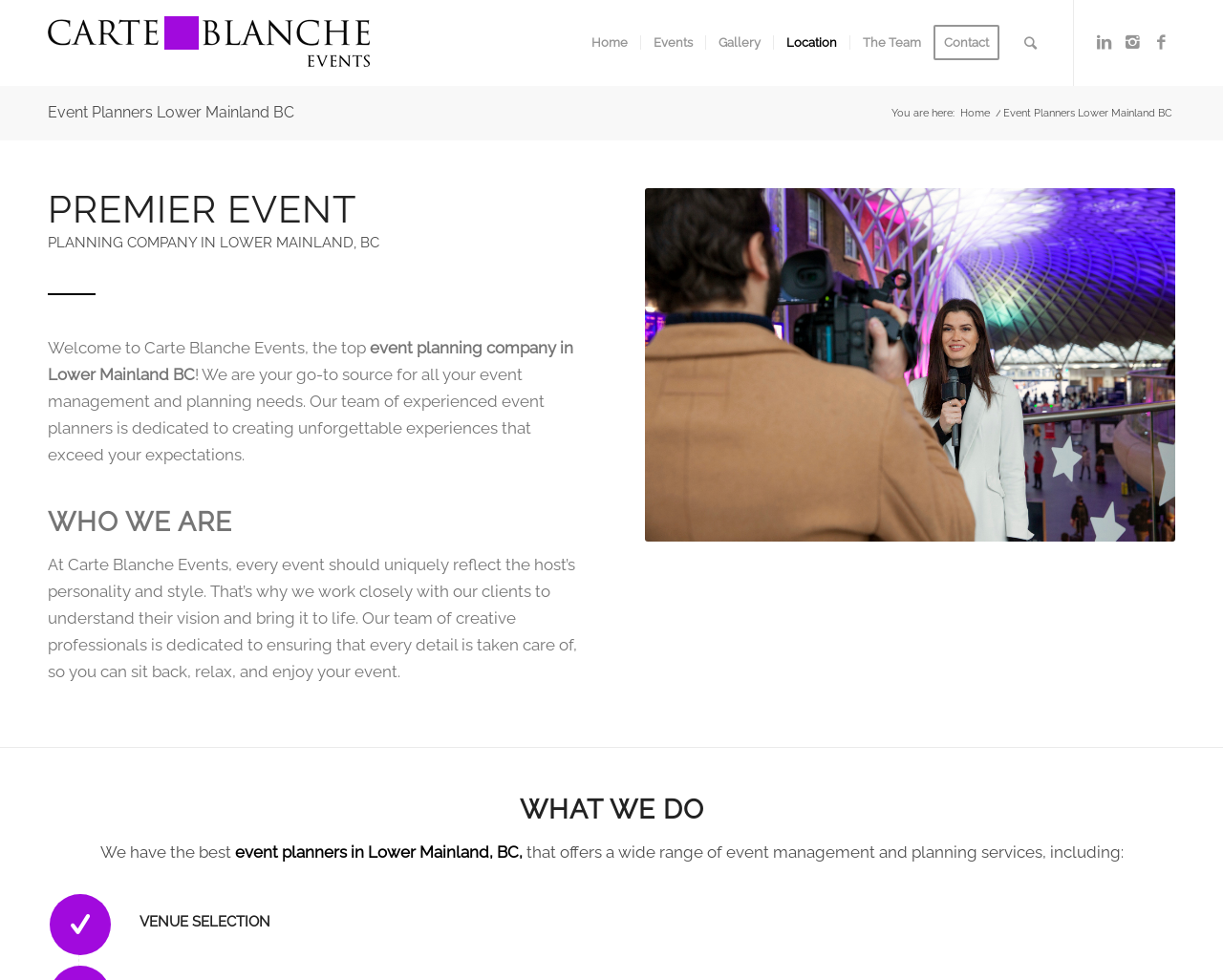Please pinpoint the bounding box coordinates for the region I should click to adhere to this instruction: "Click on the 'Event Planning, Management & Production Design Vancouver' link".

[0.039, 0.0, 0.302, 0.088]